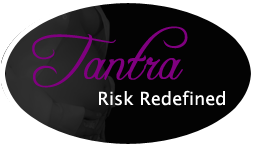Explain the image in a detailed and thorough manner.

The image features the logo of "Tantra," elegantly designed with a stylish purple script that prominently showcases the brand name. Beneath the name, the tagline "Risk Redefined" is displayed in bold, white lettering, set against a sleek black background. This visual representation encapsulates the brand's focus on innovation and a modern approach, suggesting a sophisticated blend of luxury and a reimagined perspective on risk. The overall design, combining bold typography with contrasting colors, aims to convey both elegance and confidence in the Tantra brand.